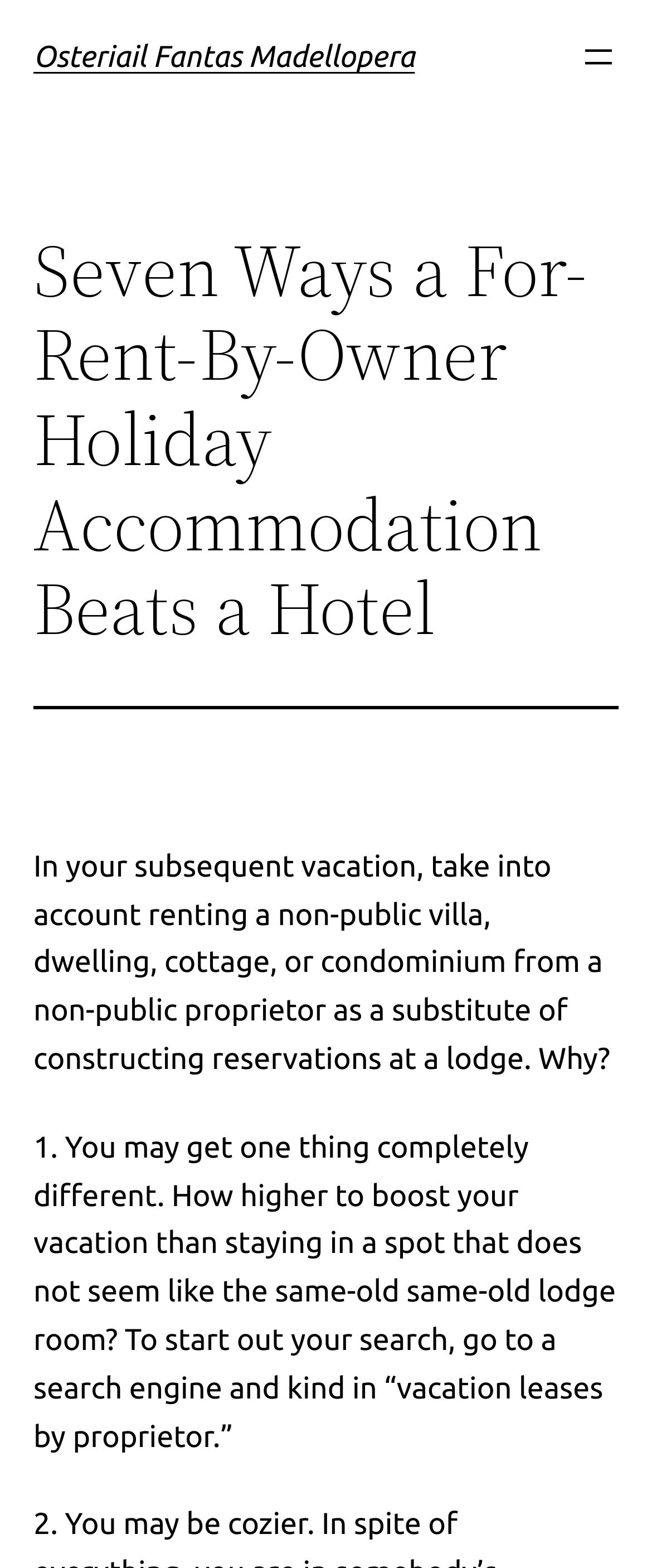Provide a short, one-word or phrase answer to the question below:
What is the benefit of renting a private villa?

Get something different